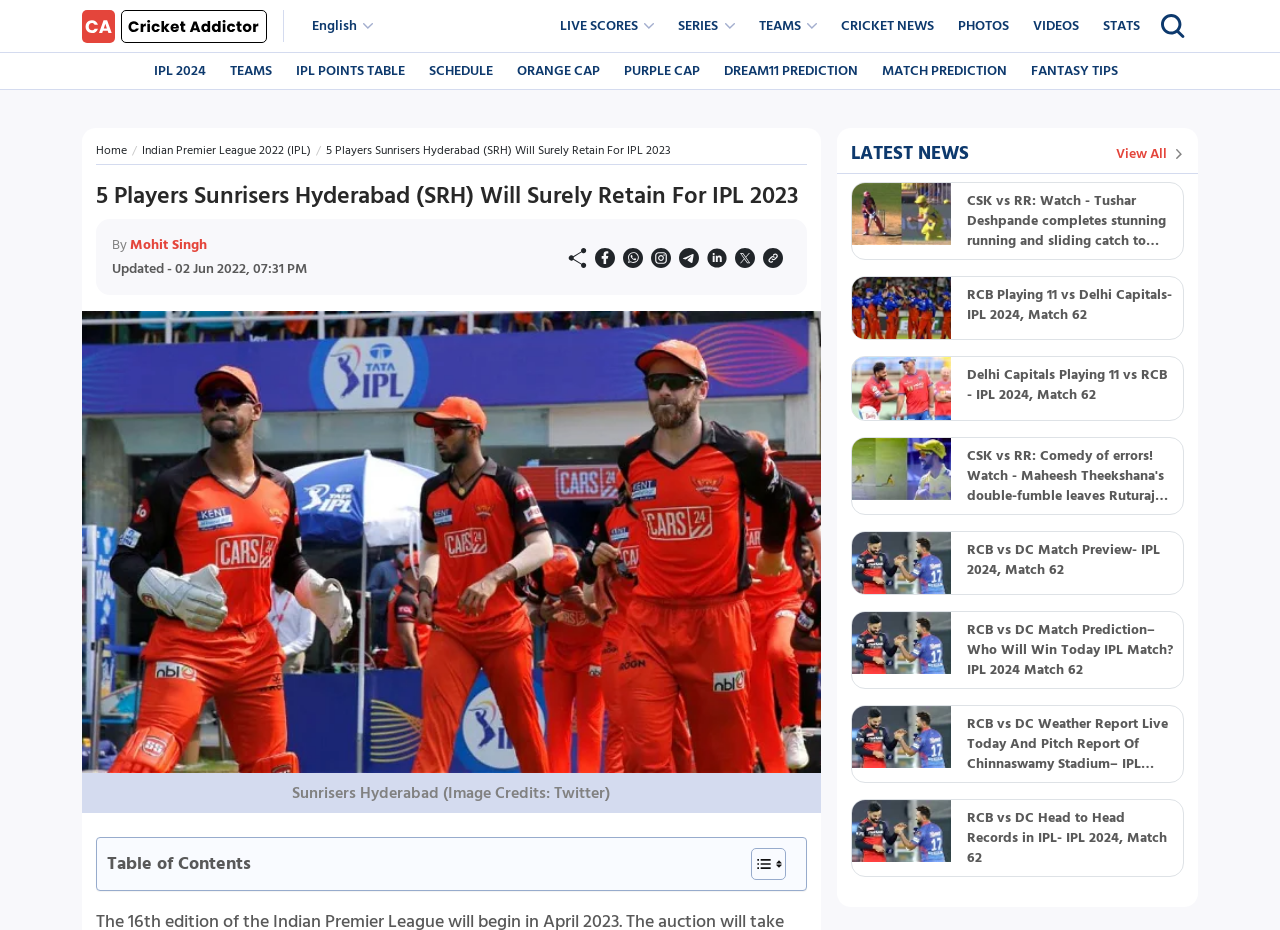What is the main title displayed on this webpage?

5 Players Sunrisers Hyderabad (SRH) Will Surely Retain For IPL 2023